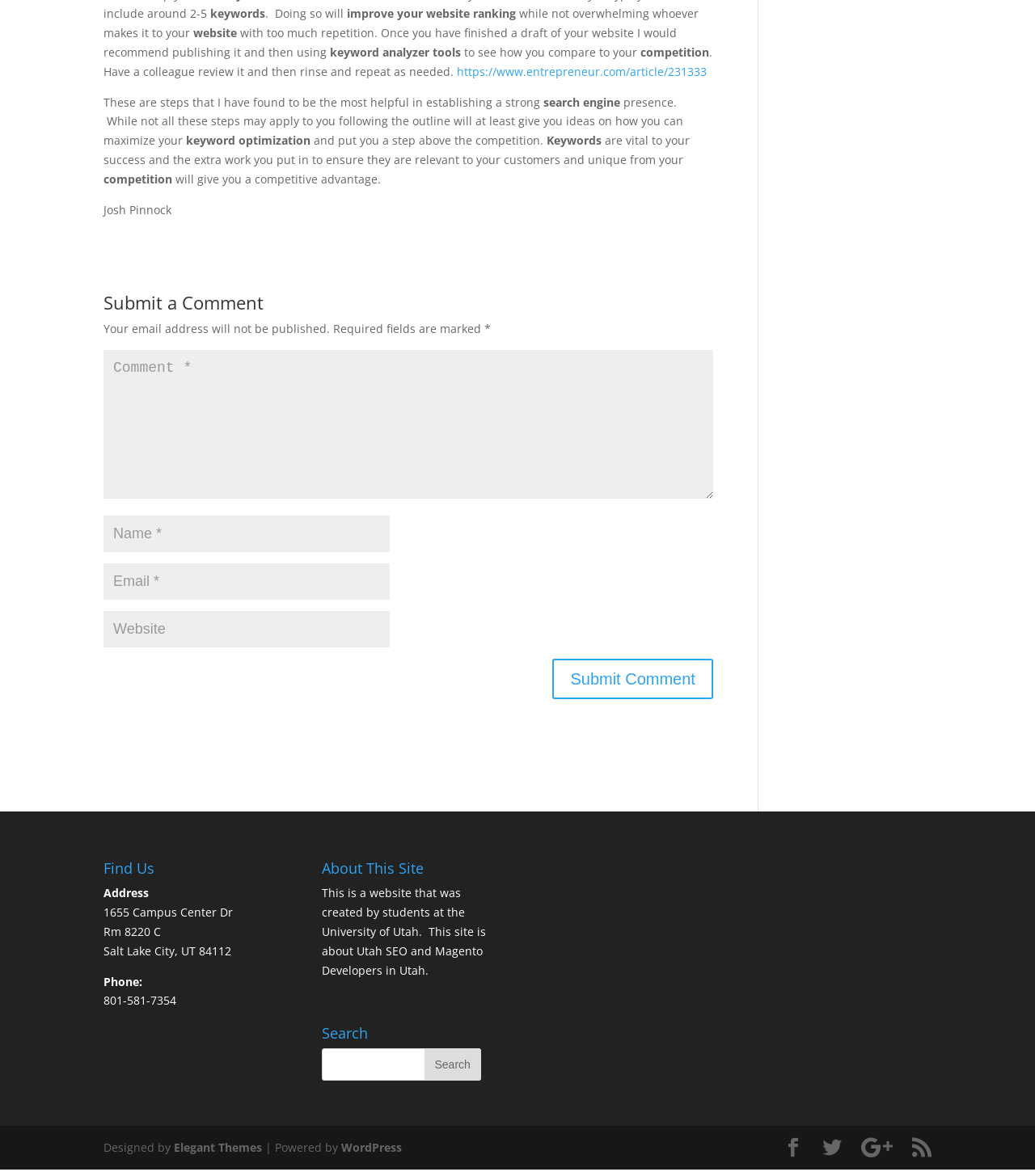Identify the bounding box for the element characterized by the following description: "input value="Comment *" name="comment"".

[0.1, 0.298, 0.689, 0.43]